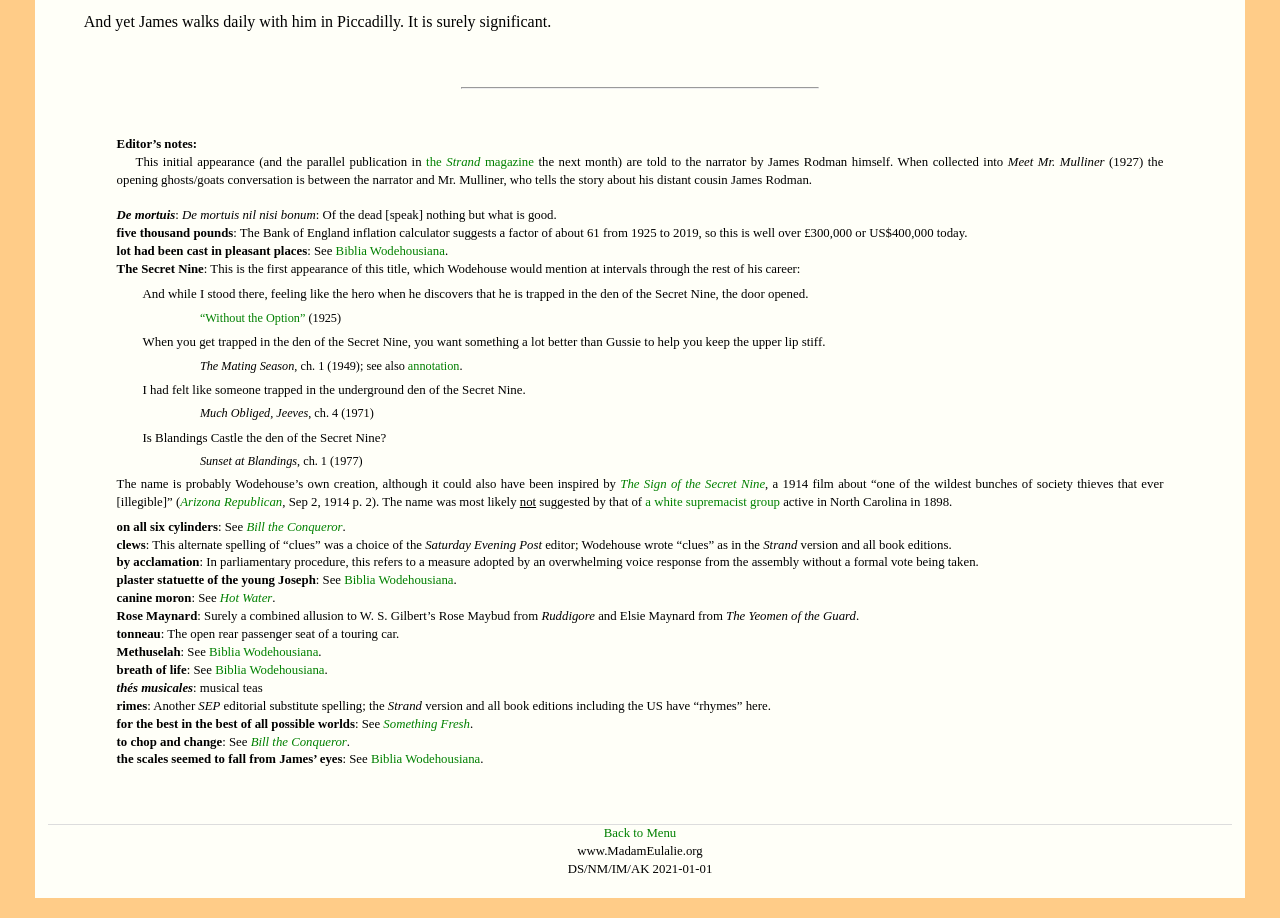Identify the bounding box coordinates of the section that should be clicked to achieve the task described: "Follow the link 'Biblia Wodehousiana'".

[0.262, 0.266, 0.348, 0.281]